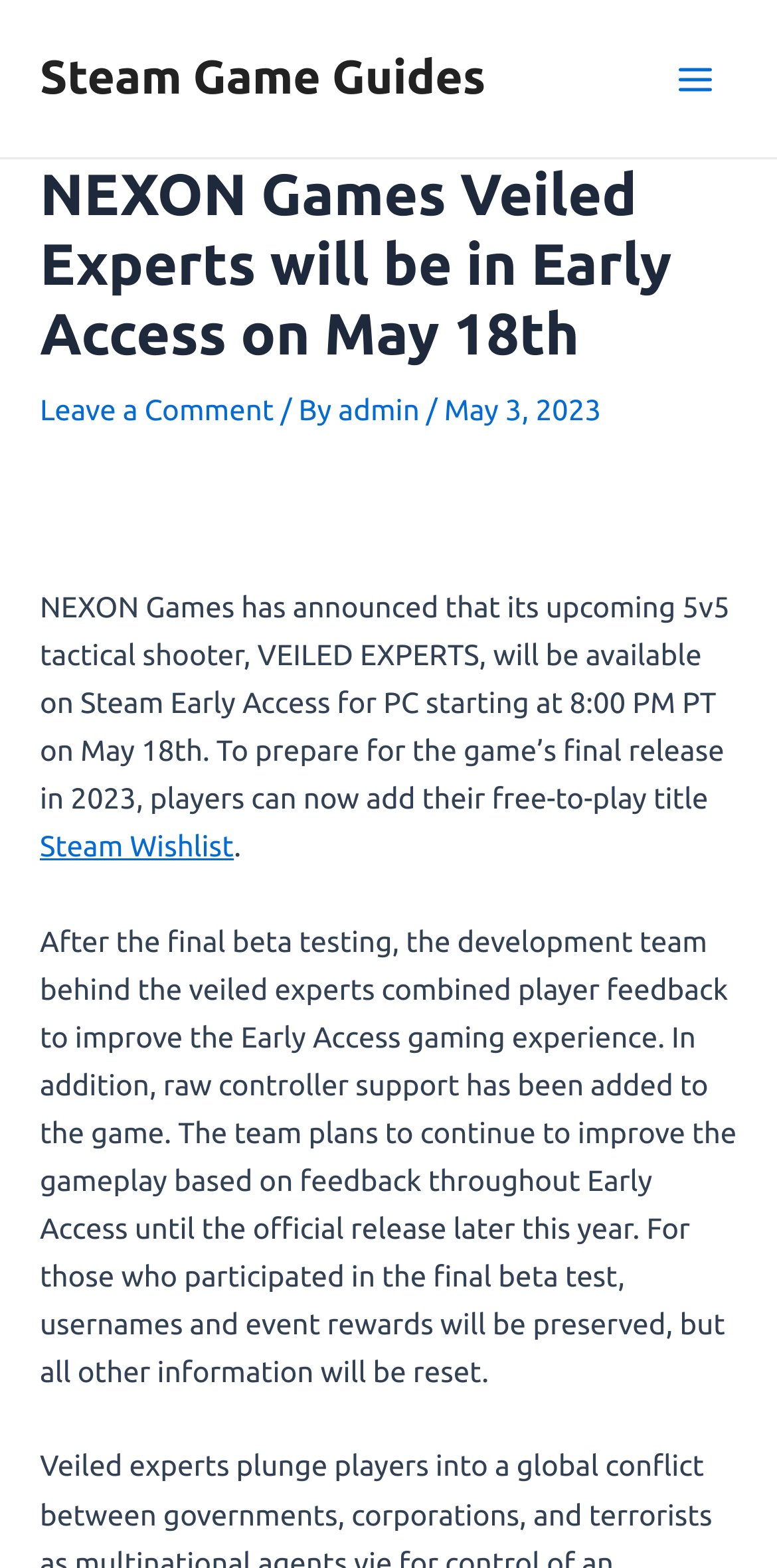Describe every aspect of the webpage in a detailed manner.

The webpage is about the announcement of VEILED EXPERTS, a 5v5 tactical shooter game, being available on Steam Early Access for PC. At the top left, there is a link to "Steam Game Guides". On the top right, there is a button labeled "Main Menu" with an image icon next to it. 

Below the button, there is a header section with a heading that reads "NEXON Games Veiled Experts will be in Early Access on May 18th". To the right of the heading, there is a link to "Leave a Comment" followed by the text "/ By" and a link to "admin". The date "May 3, 2023" is also displayed in this section.

Below the header section, there is a paragraph of text that summarizes the announcement, stating that the game will be available on Steam Early Access and that players can add the game to their wishlist. There is a link to "Steam Wishlist" in this paragraph.

The webpage also includes a longer section of text that provides more details about the game's development, including the addition of raw controller support and the preservation of usernames and event rewards for those who participated in the final beta test.